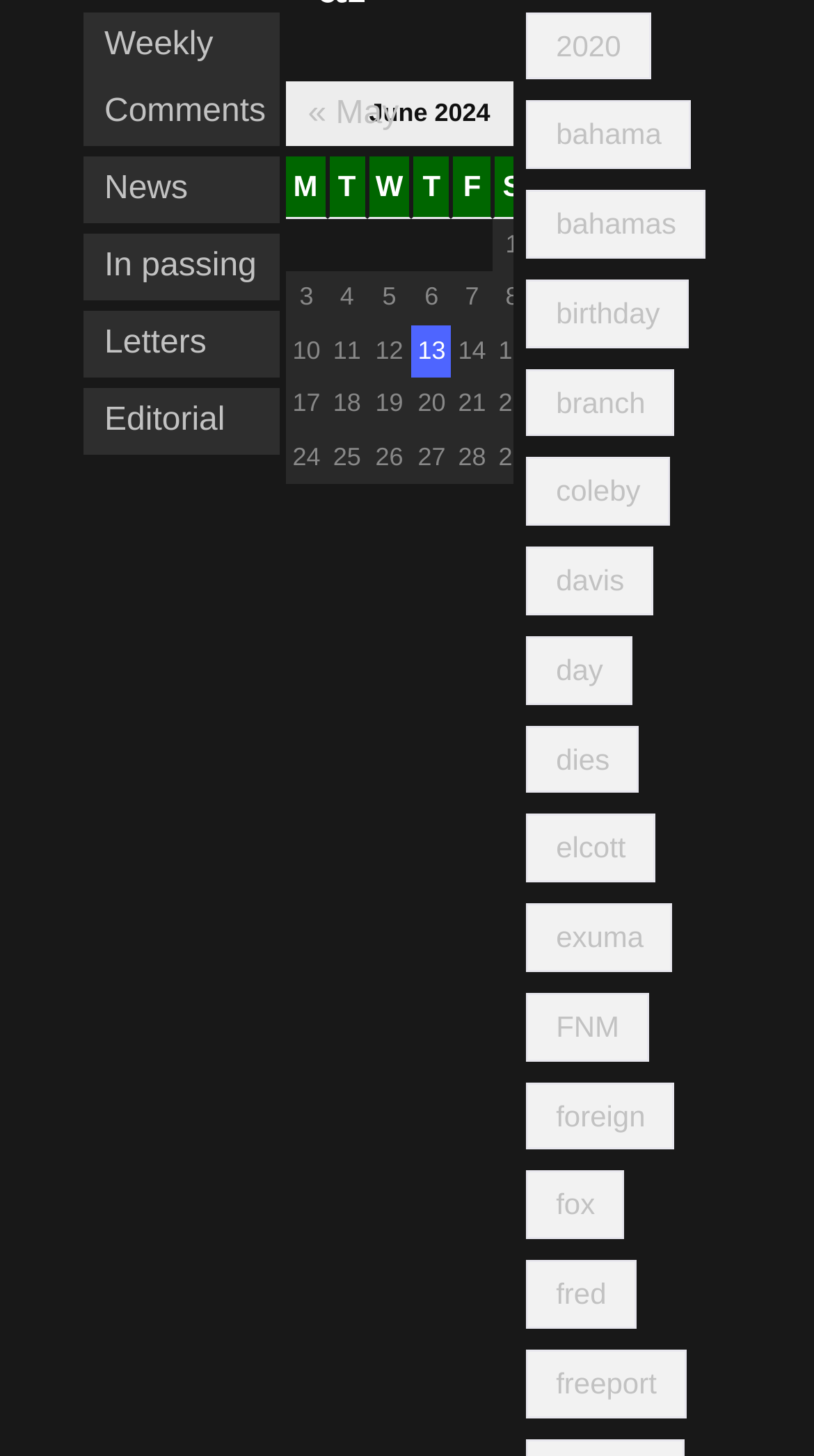Refer to the screenshot and give an in-depth answer to this question: How many column headers are there in the table?

There are 7 column headers in the table, which can be found in the row element with bounding box coordinates [0.352, 0.108, 0.704, 0.15]. The column headers are 'M', 'T', 'W', 'T', 'F', 'S', and 'S'.